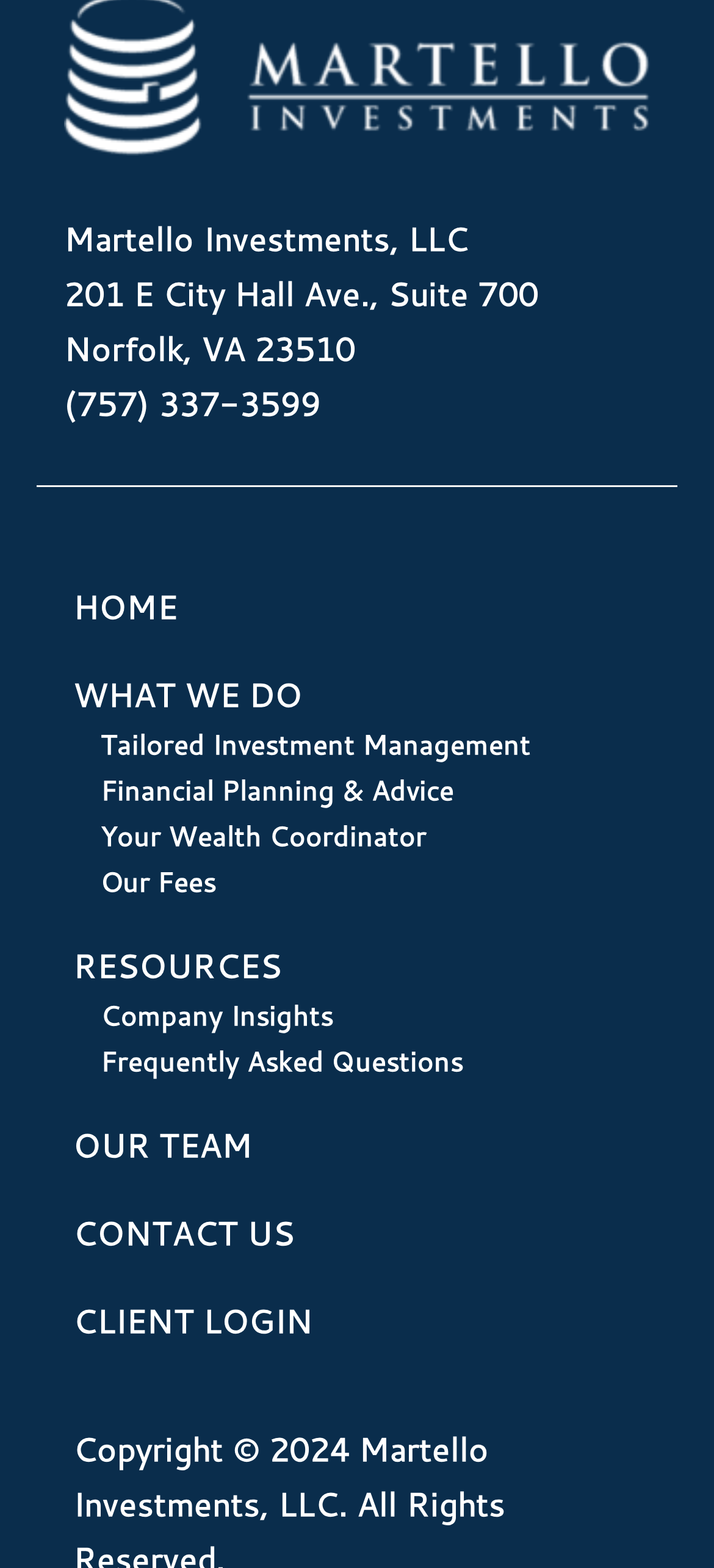Given the description "Frequently Asked Questions", determine the bounding box of the corresponding UI element.

[0.141, 0.665, 0.649, 0.688]